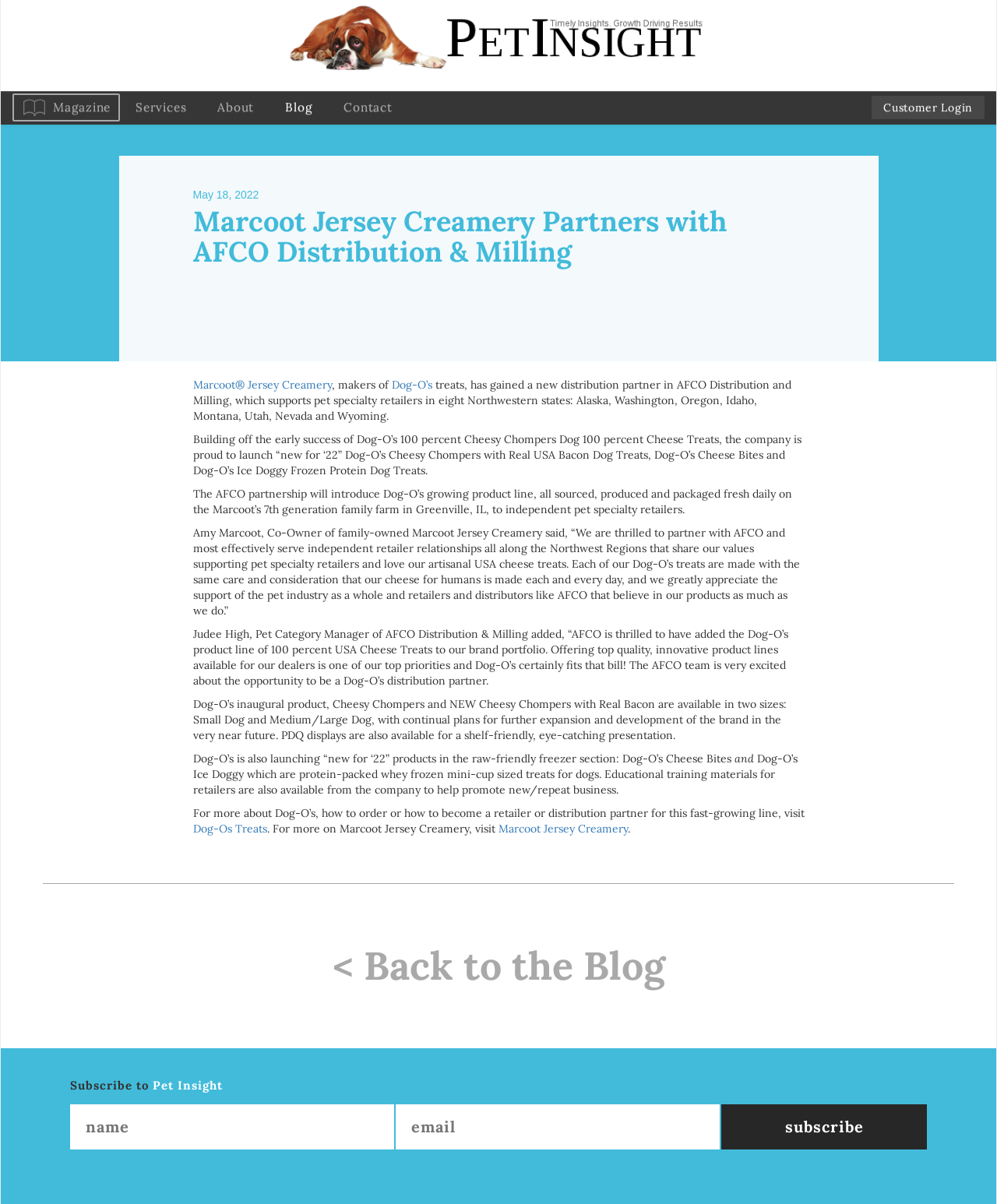Who is the Pet Category Manager of AFCO Distribution & Milling?
Using the information from the image, provide a comprehensive answer to the question.

The answer can be found in the text 'Judee High, Pet Category Manager of AFCO Distribution & Milling added...' which is located in the main content area of the webpage.